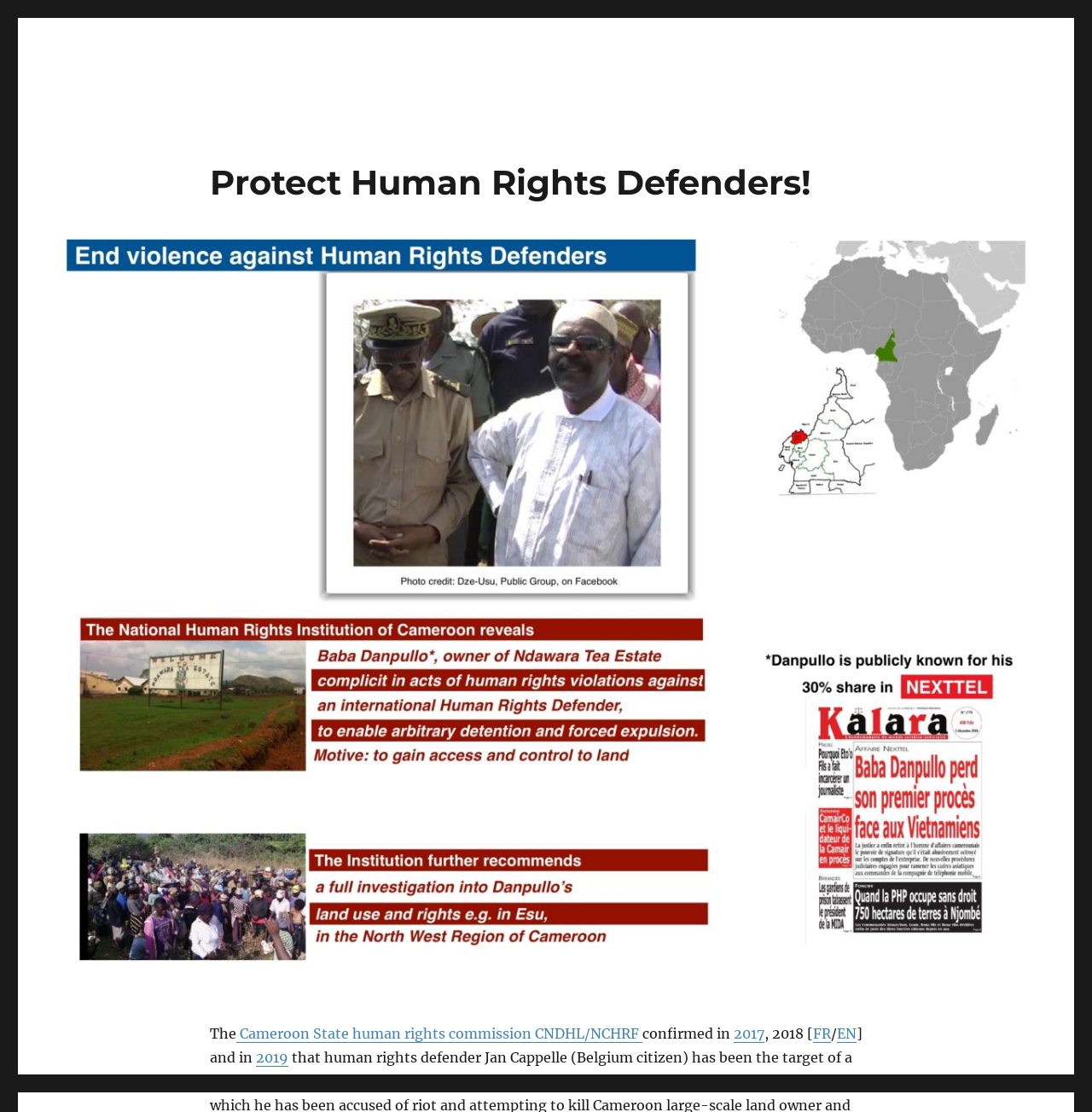How many languages are available on the webpage?
Refer to the image and give a detailed response to the question.

I noticed that there are two language options available, 'FR' and 'EN', which suggests that the webpage is available in two languages.